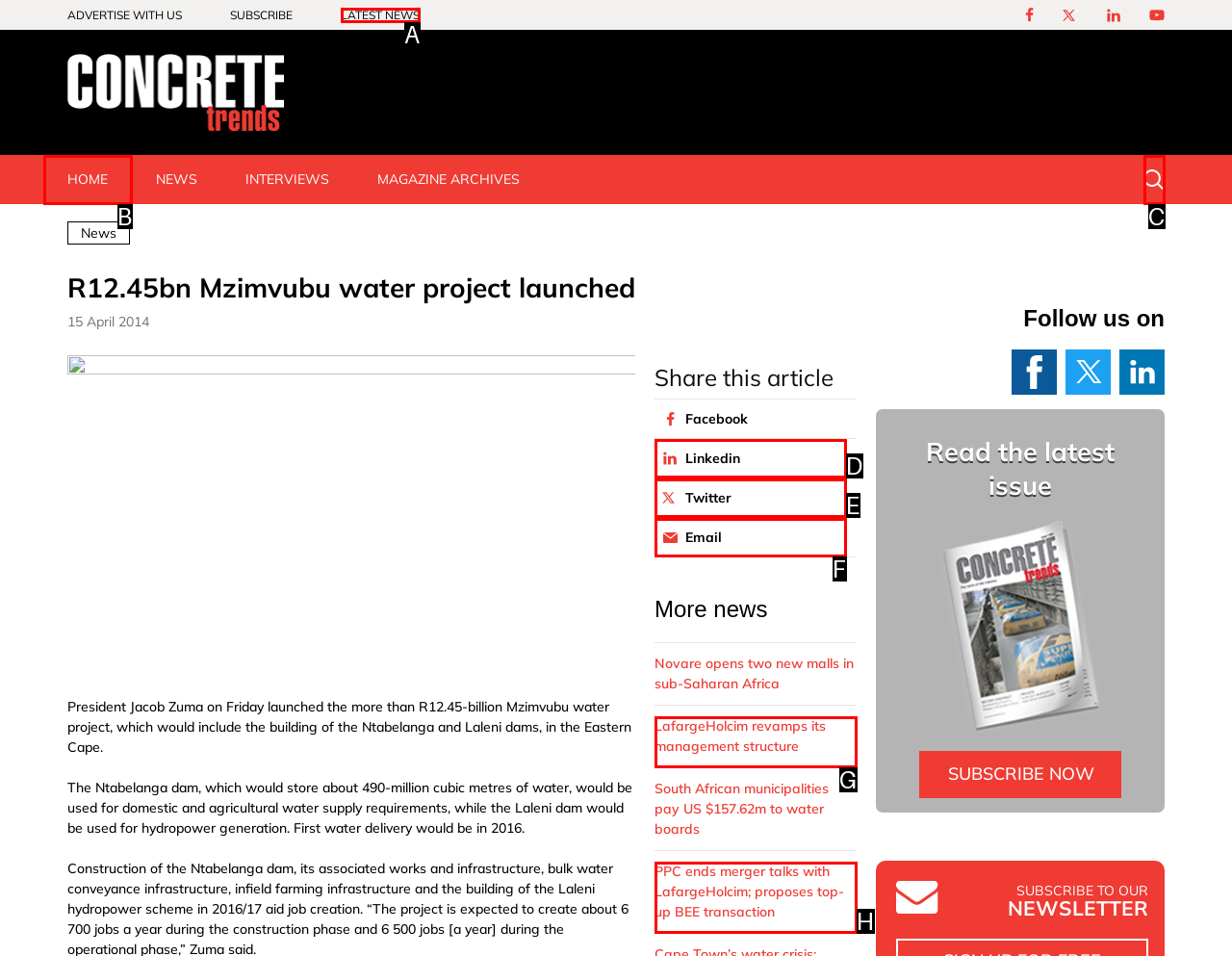Tell me which one HTML element best matches the description: LafargeHolcim revamps its management structure Answer with the option's letter from the given choices directly.

G